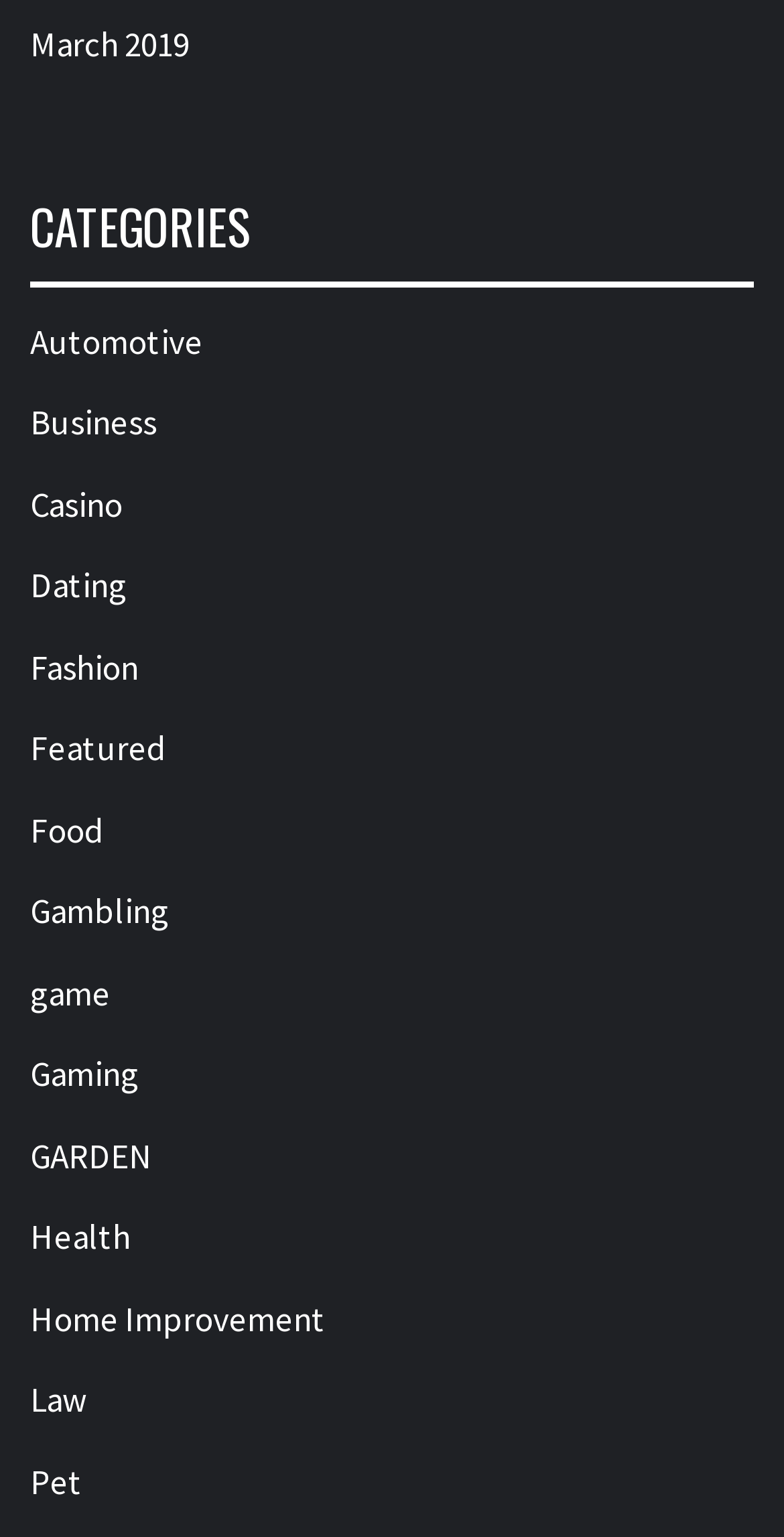Pinpoint the bounding box coordinates of the clickable element to carry out the following instruction: "browse Fashion category."

[0.038, 0.42, 0.177, 0.449]